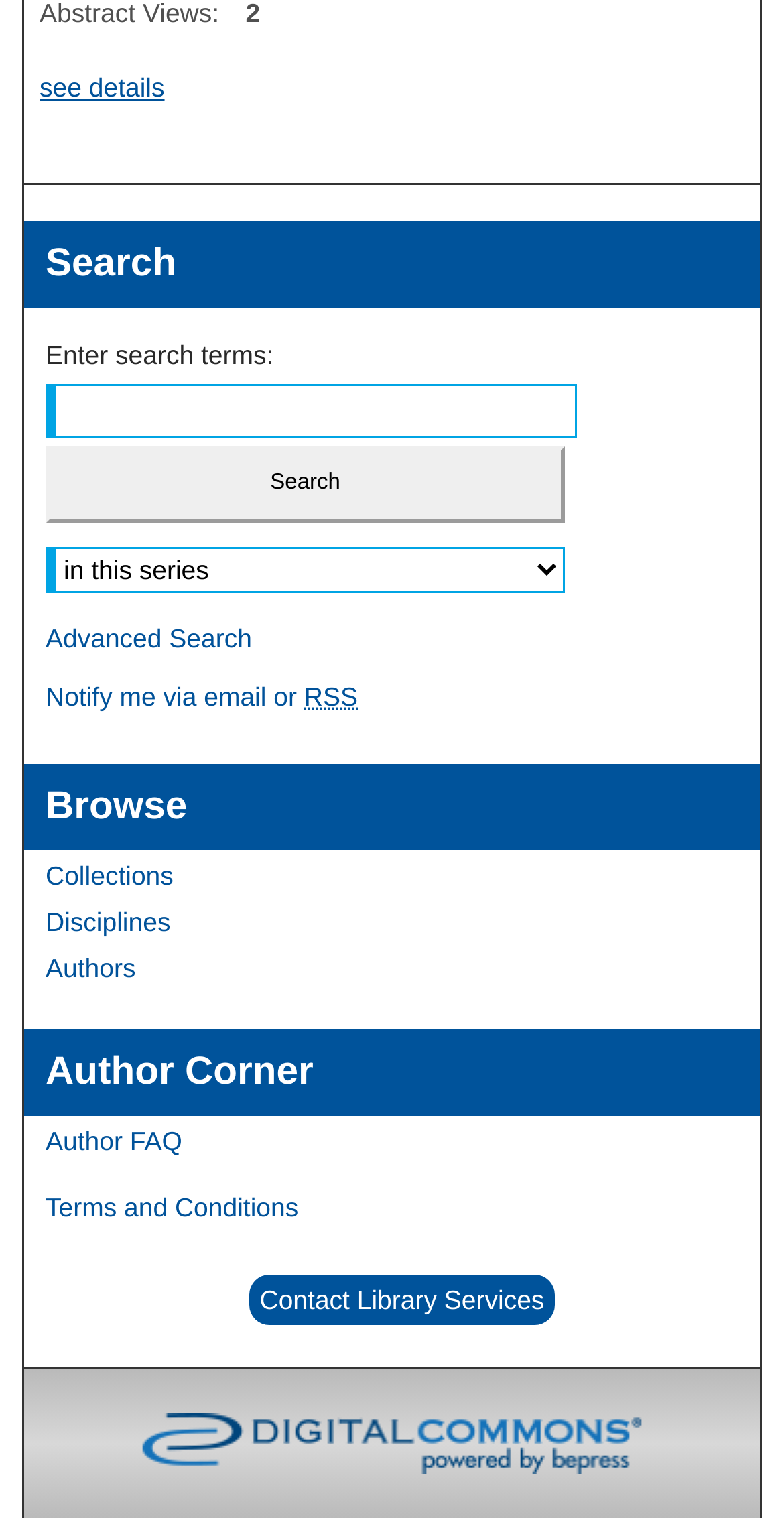Analyze the image and answer the question with as much detail as possible: 
What is the section 'Author Corner' about?

The section 'Author Corner' contains links to resources such as 'Author FAQ' and 'Terms and Conditions', indicating that it provides information and resources specifically for authors.